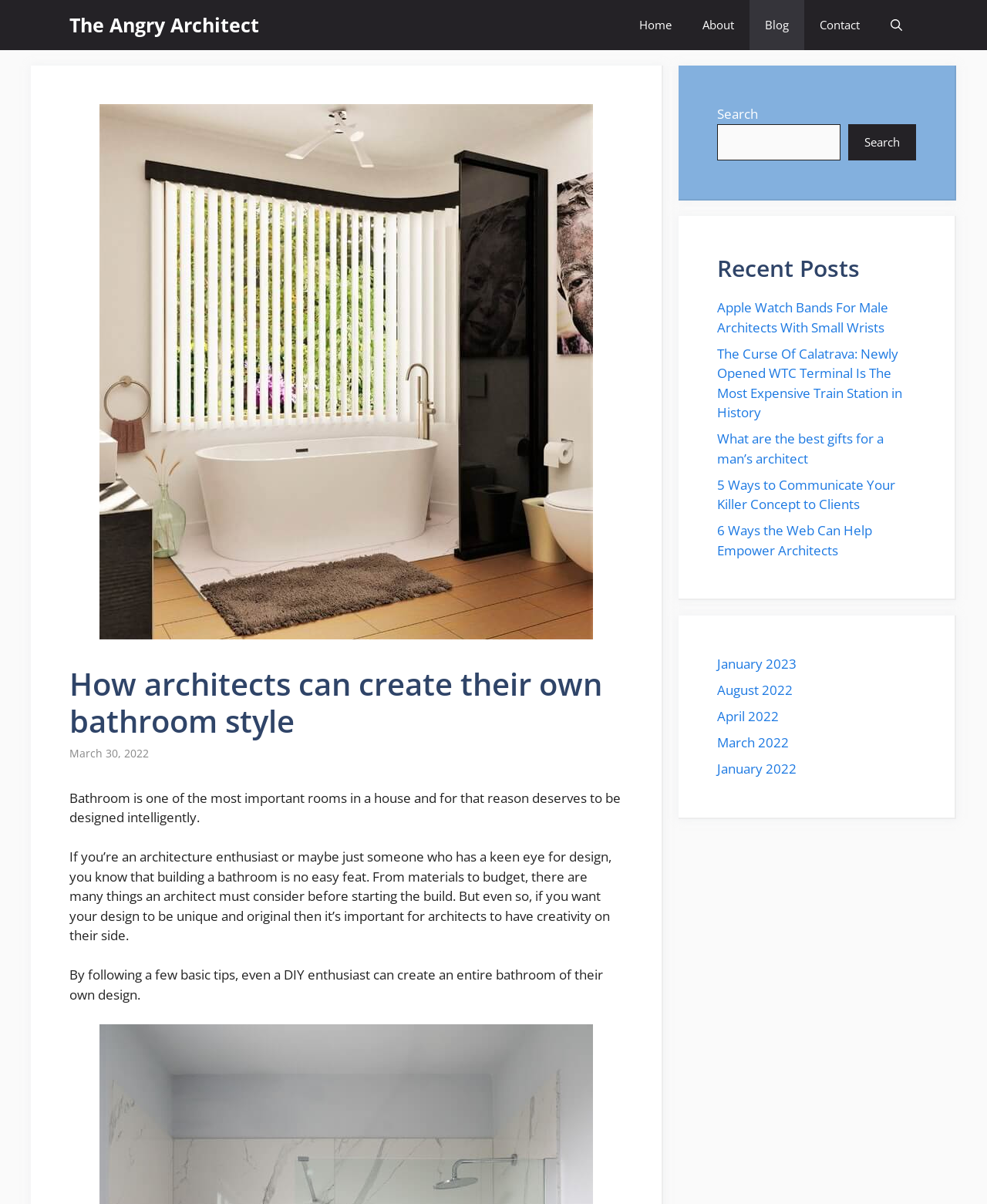What is the date of the main article?
Provide a thorough and detailed answer to the question.

The main article has a time element with the text 'March 30, 2022', indicating that the date of the main article is March 30, 2022.